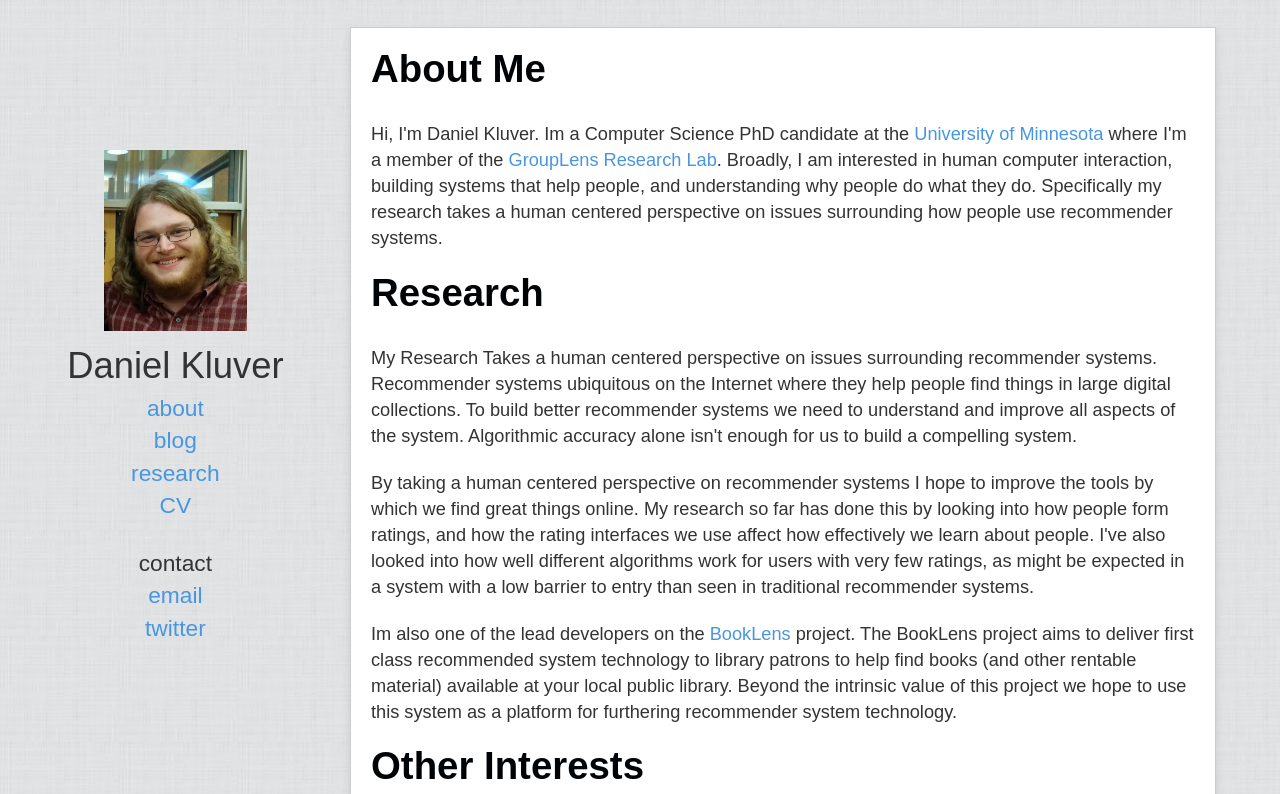What is the person's area of interest?
Provide a short answer using one word or a brief phrase based on the image.

Human computer interaction